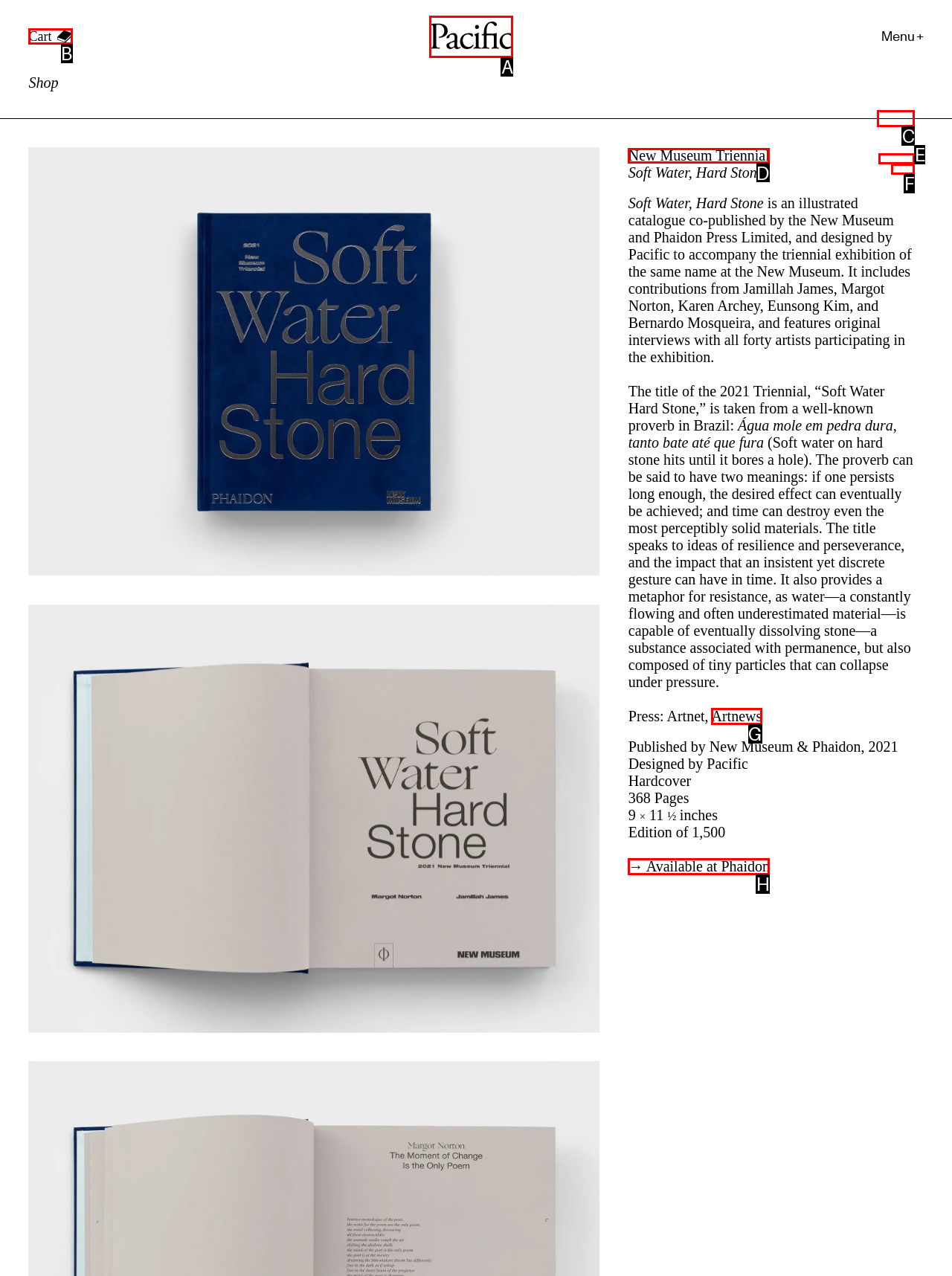Select the letter of the element you need to click to complete this task: Read more about the New Museum Triennial
Answer using the letter from the specified choices.

D